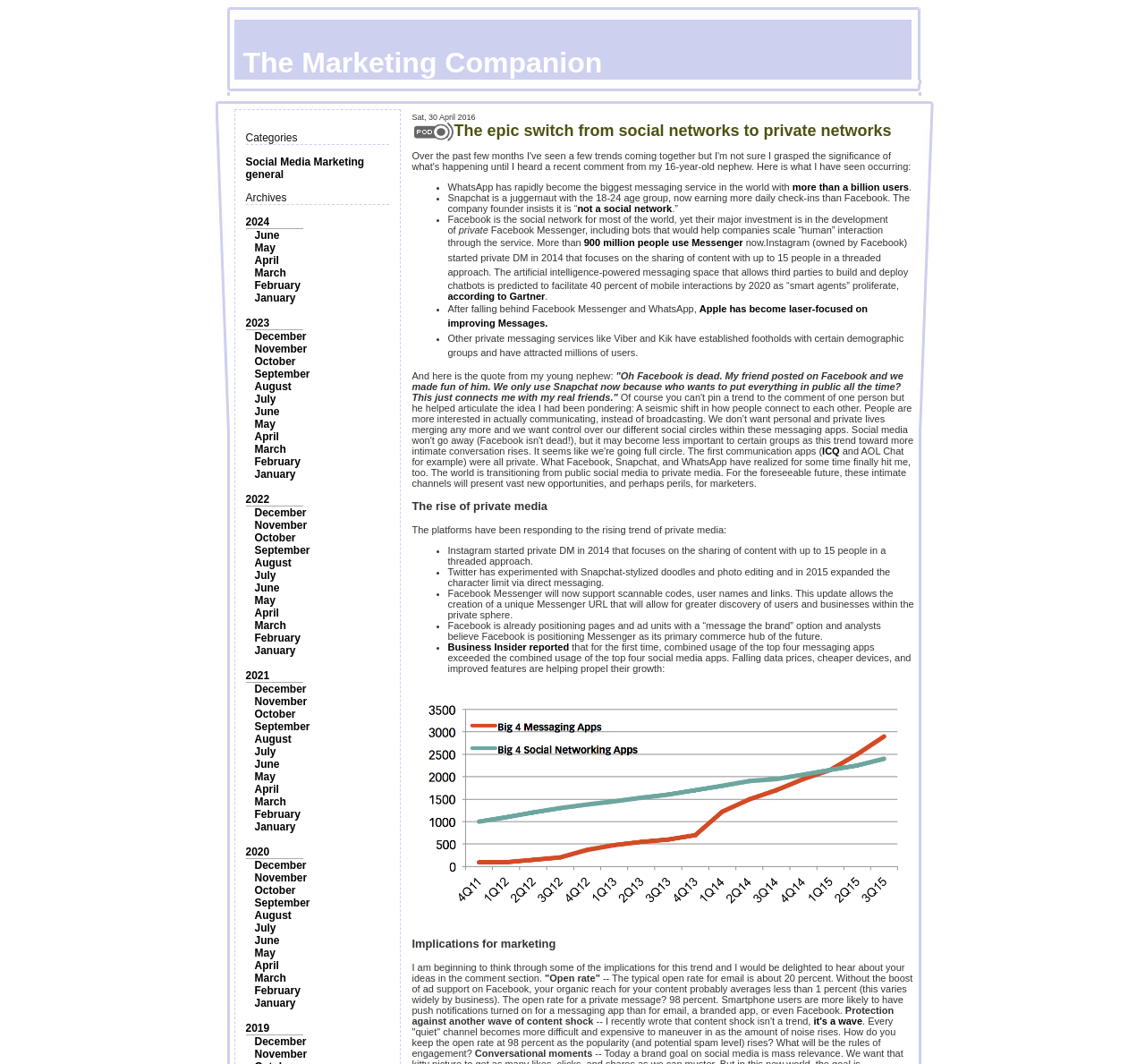Bounding box coordinates are specified in the format (top-left x, top-left y, bottom-right x, bottom-right y). All values are floating point numbers bounded between 0 and 1. Please provide the bounding box coordinate of the region this sentence describes: not a social network

[0.504, 0.191, 0.587, 0.201]